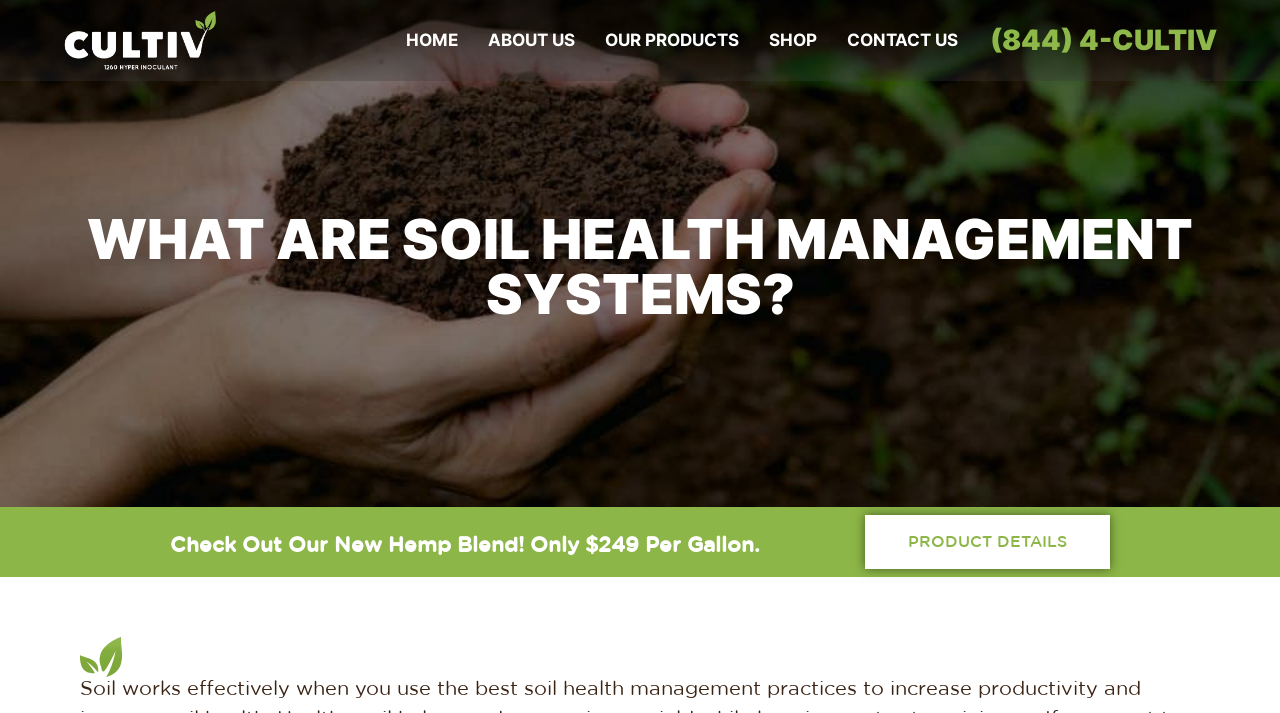How many navigation links are in the top menu?
Please look at the screenshot and answer using one word or phrase.

5